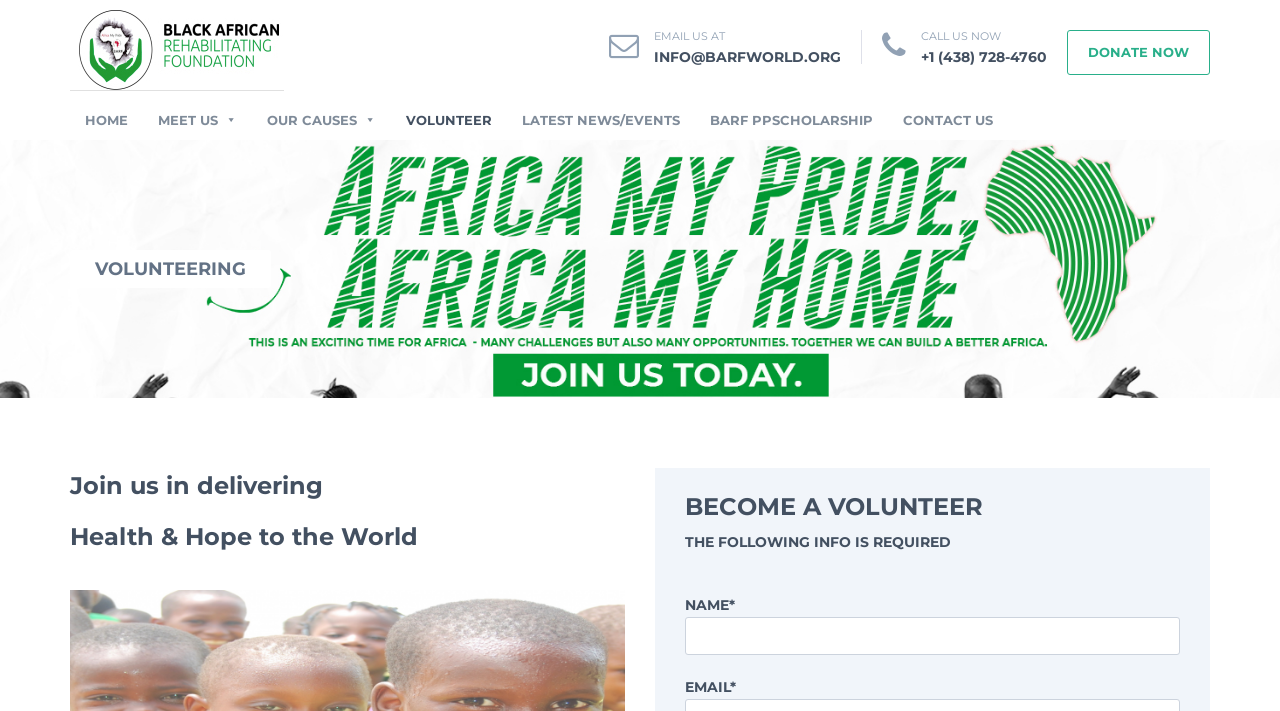Locate the bounding box coordinates of the UI element described by: "CONTACT US". The bounding box coordinates should consist of four float numbers between 0 and 1, i.e., [left, top, right, bottom].

[0.694, 0.141, 0.788, 0.197]